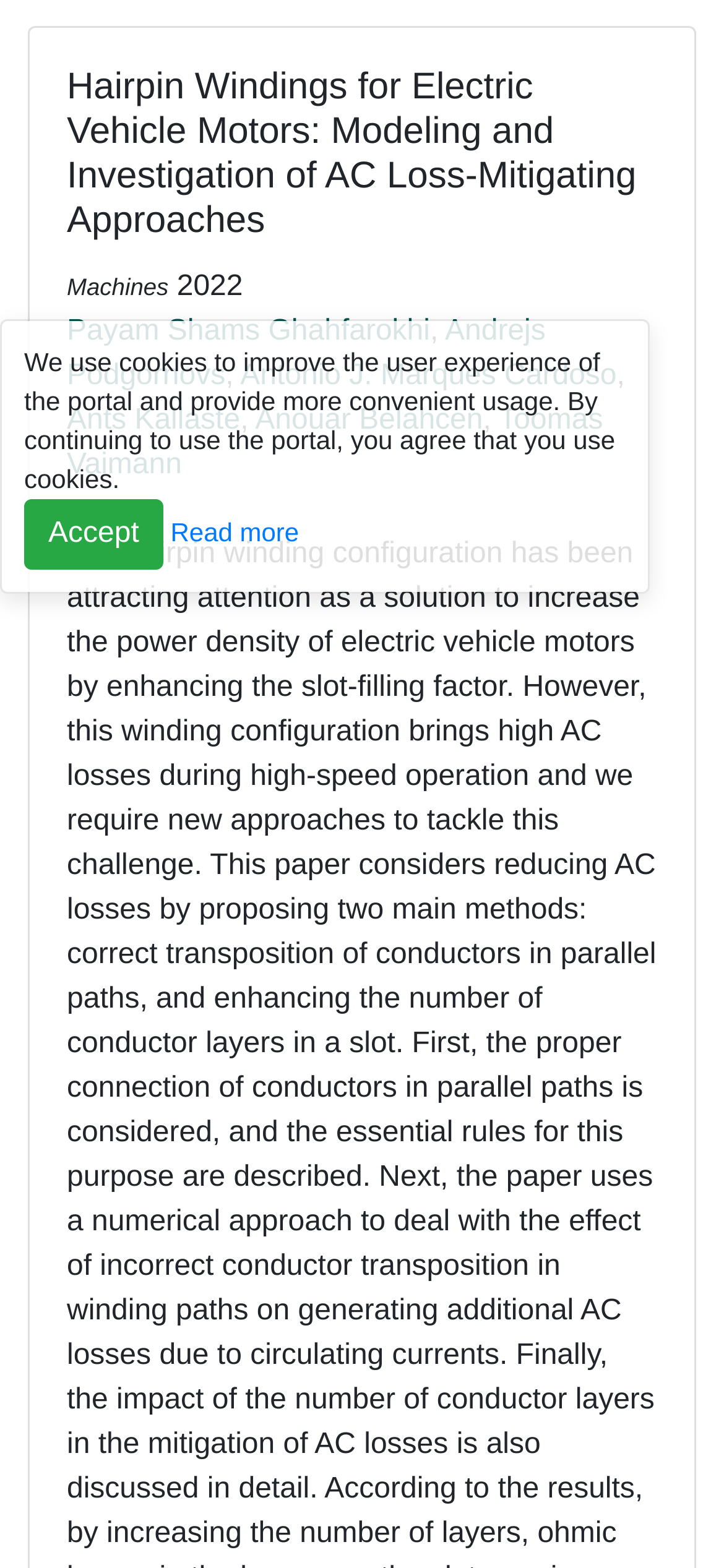Provide the bounding box coordinates of the UI element this sentence describes: "Toomas Vaimann".

[0.092, 0.258, 0.833, 0.307]